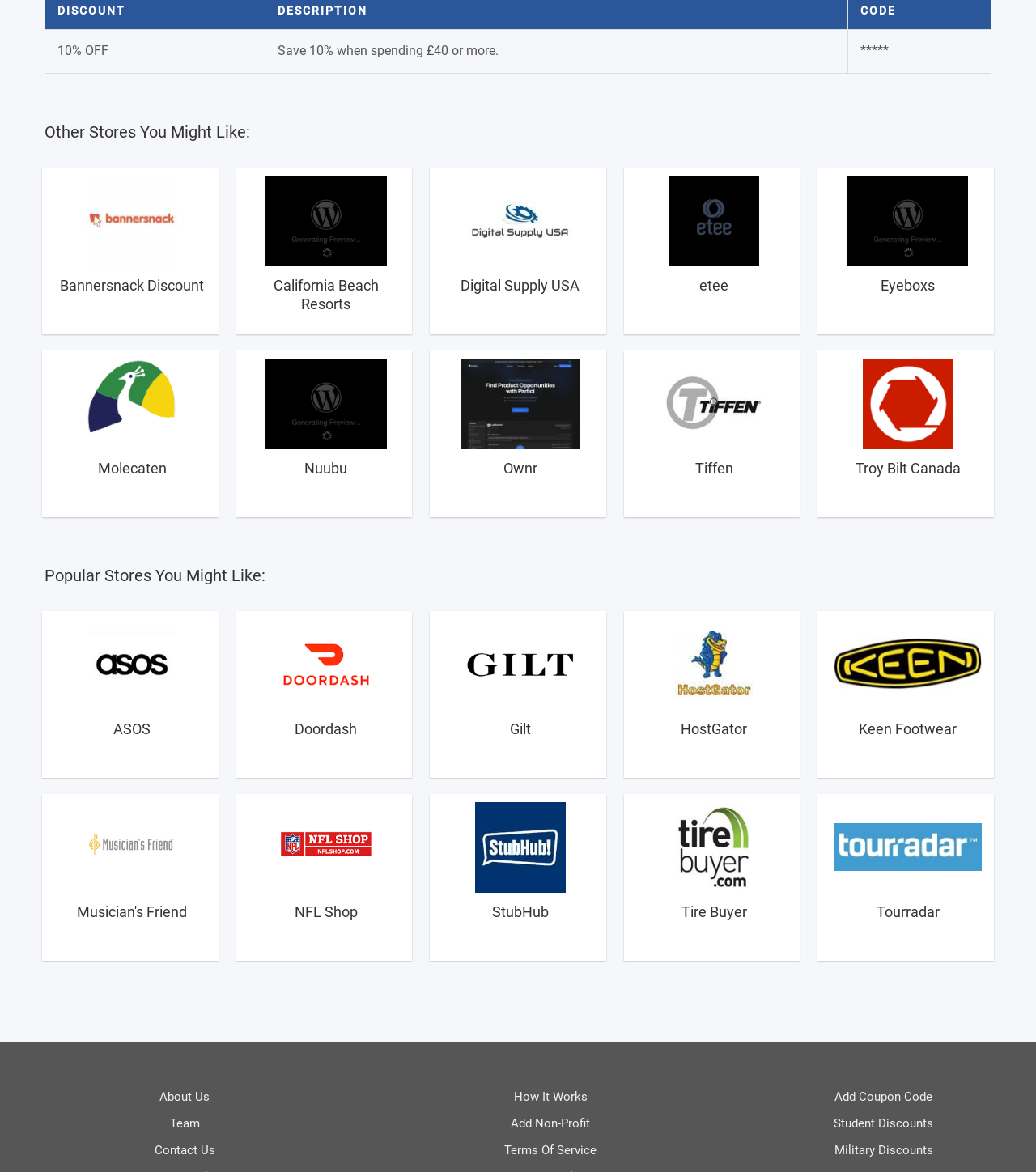Please identify the bounding box coordinates of the region to click in order to complete the task: "Add a coupon code". The coordinates must be four float numbers between 0 and 1, specified as [left, top, right, bottom].

[0.806, 0.929, 0.9, 0.942]